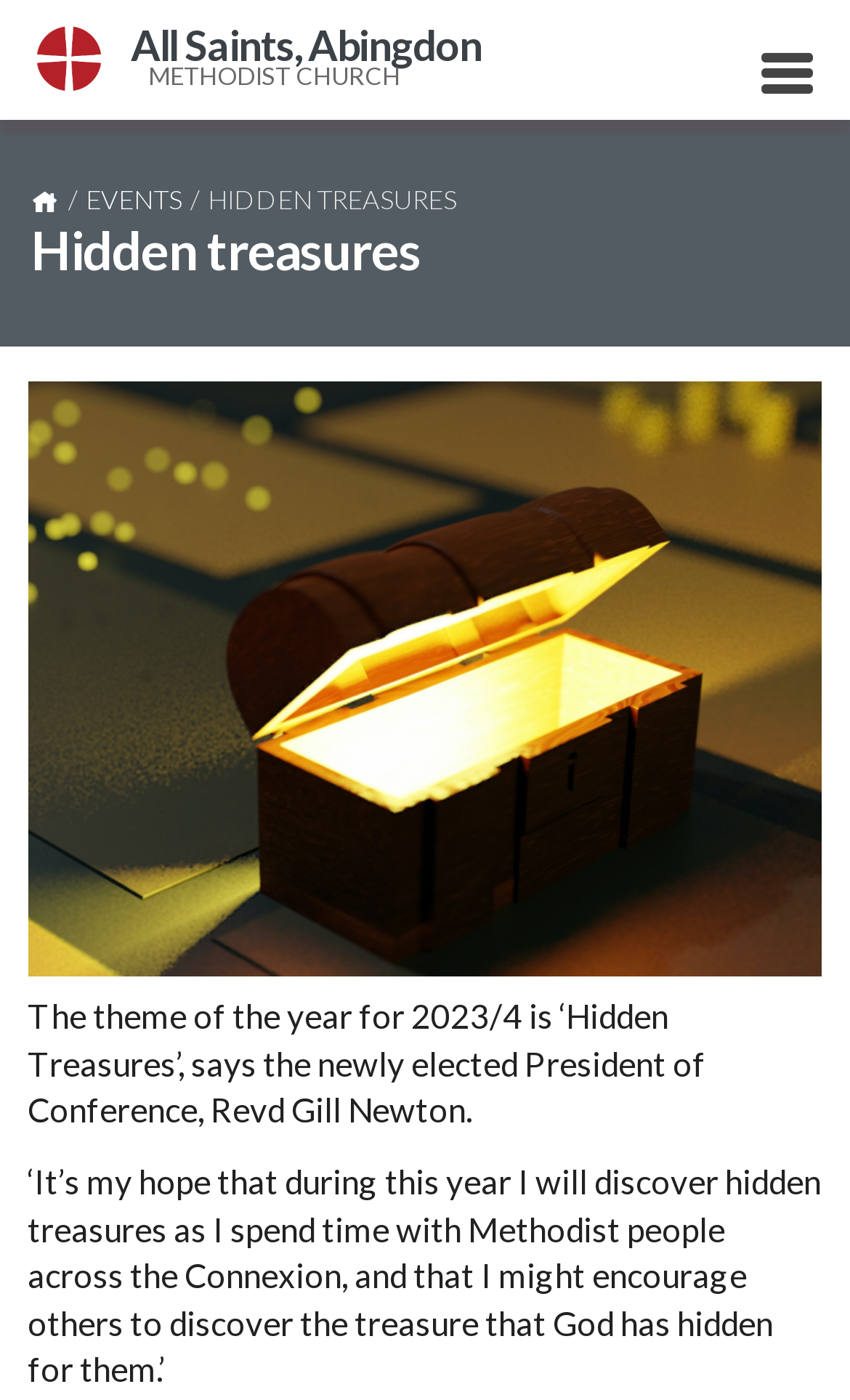Find the bounding box coordinates for the HTML element specified by: "Events".

[0.101, 0.131, 0.214, 0.154]